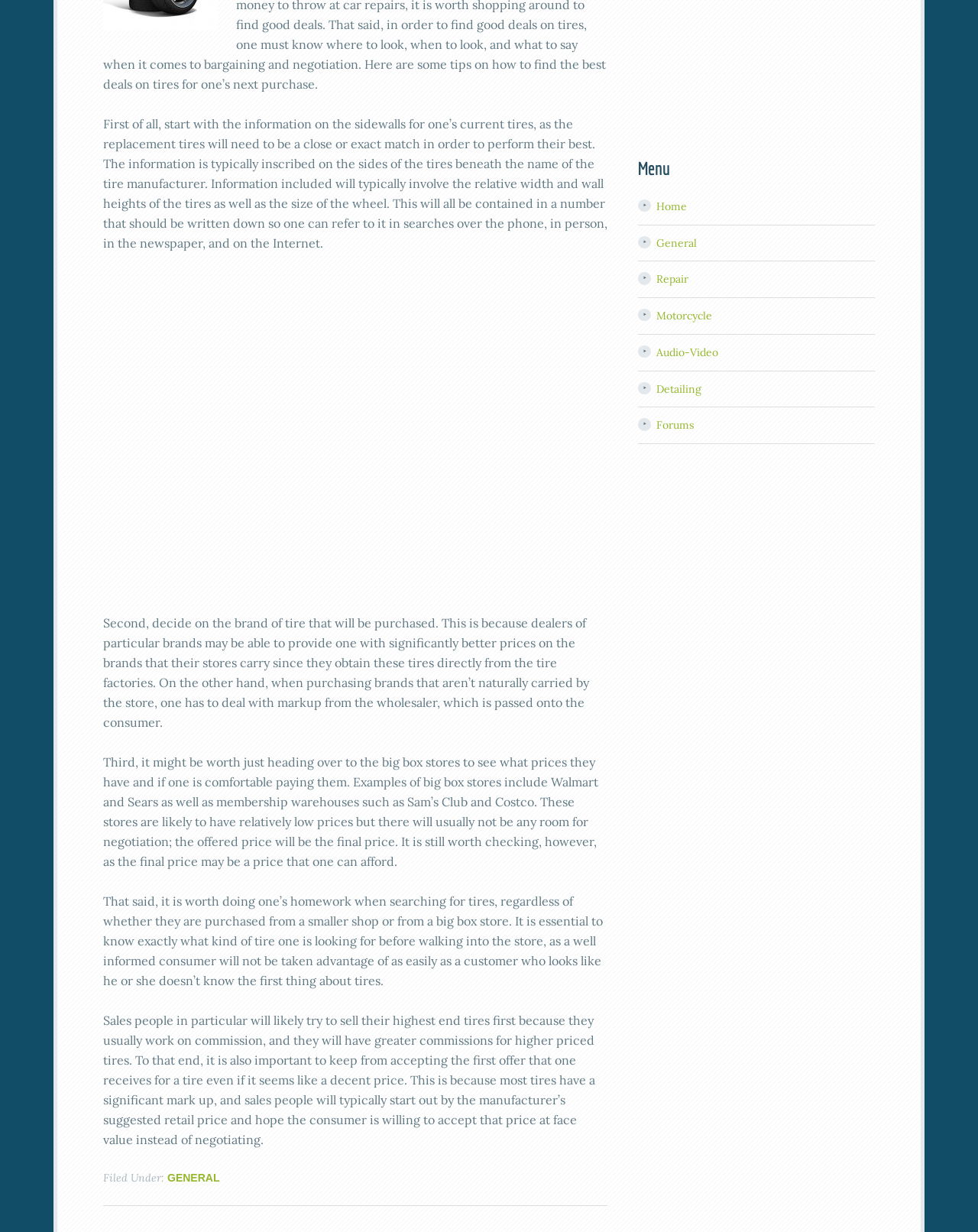Extract the bounding box coordinates of the UI element described: "alt="Beehive Science & Technology Academy"". Provide the coordinates in the format [left, top, right, bottom] with values ranging from 0 to 1.

None